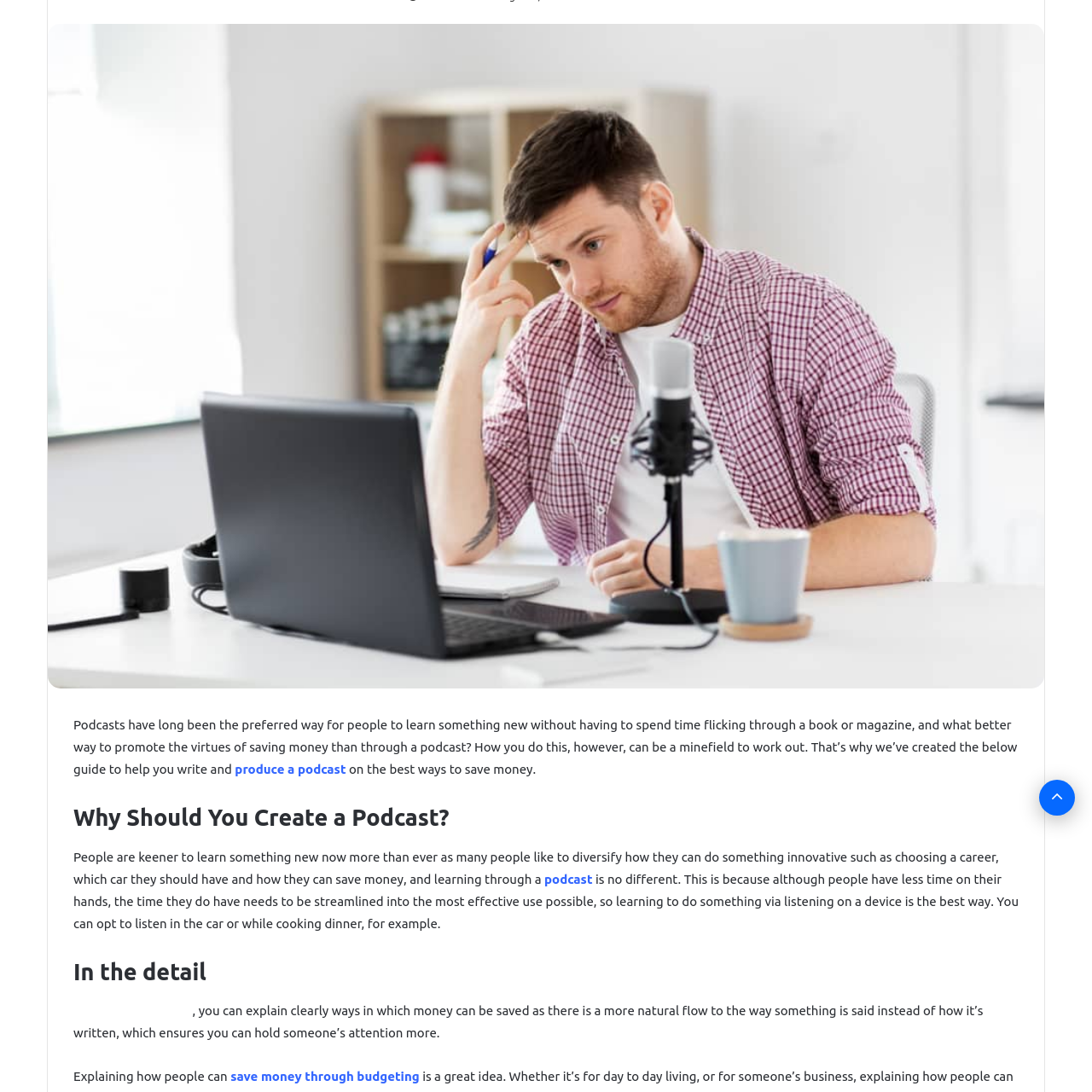What type of individuals do podcasts cater to?  
Look closely at the image marked by the red border and give a detailed response rooted in the visual details found within the image.

According to the caption, podcasts provide a convenient way to engage with new information while multitasking, which implies that they cater to the needs of busy individuals seeking innovative ways to enhance their learning experiences.